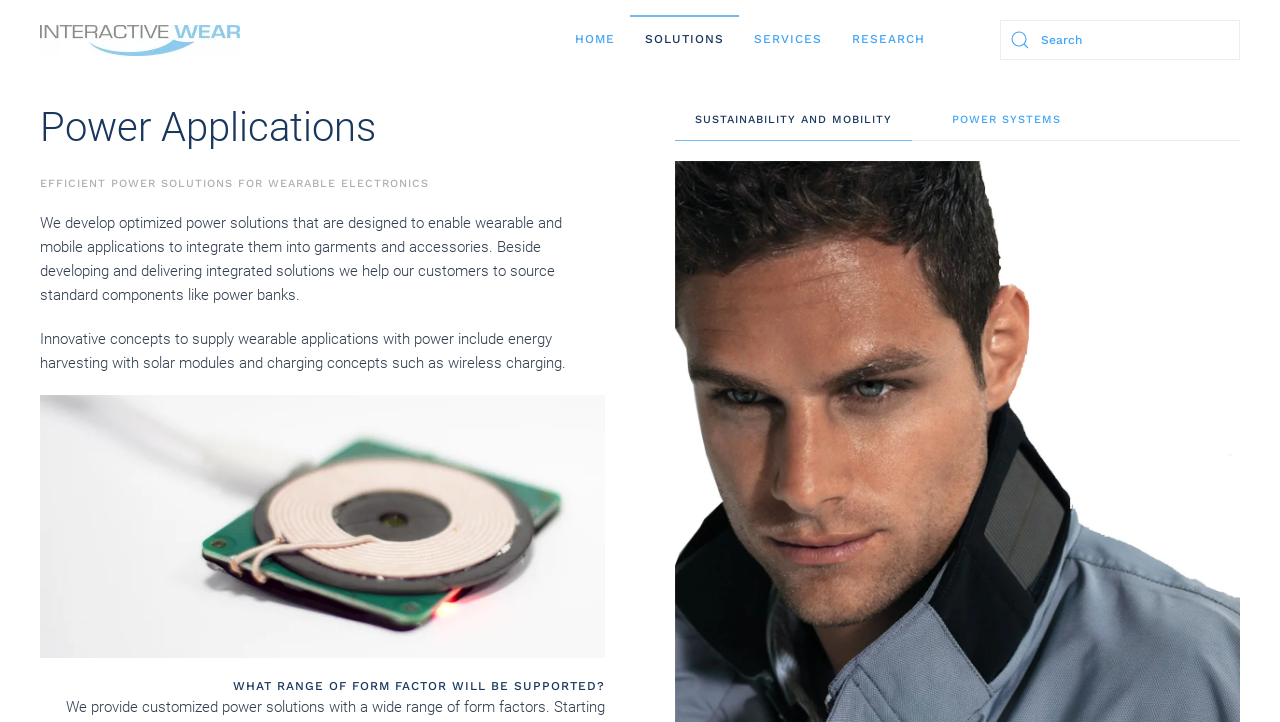Identify the bounding box coordinates of the clickable region to carry out the given instruction: "Back to home".

[0.031, 0.0, 0.192, 0.111]